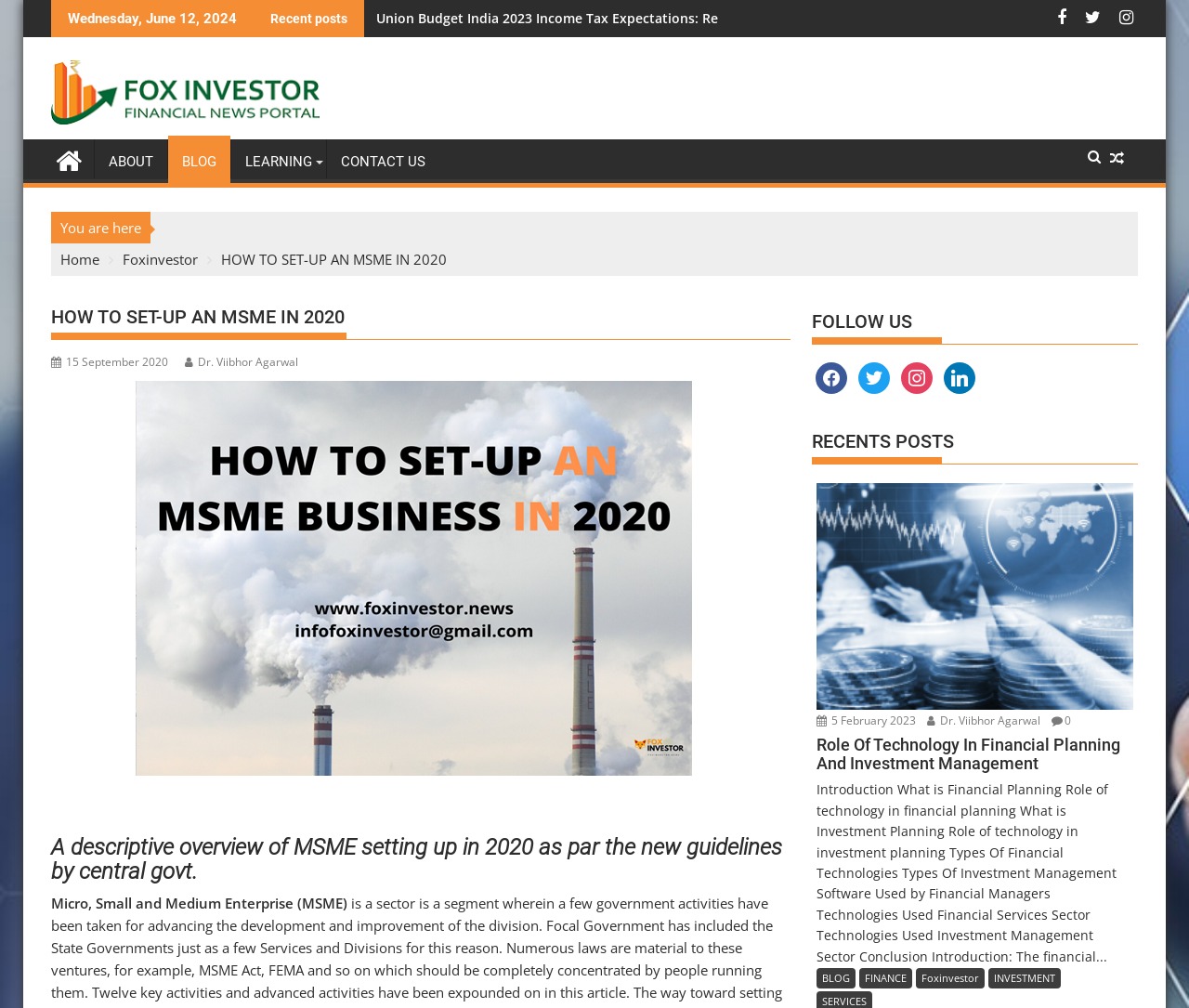What is the title or heading displayed on the webpage?

HOW TO SET-UP AN MSME IN 2020